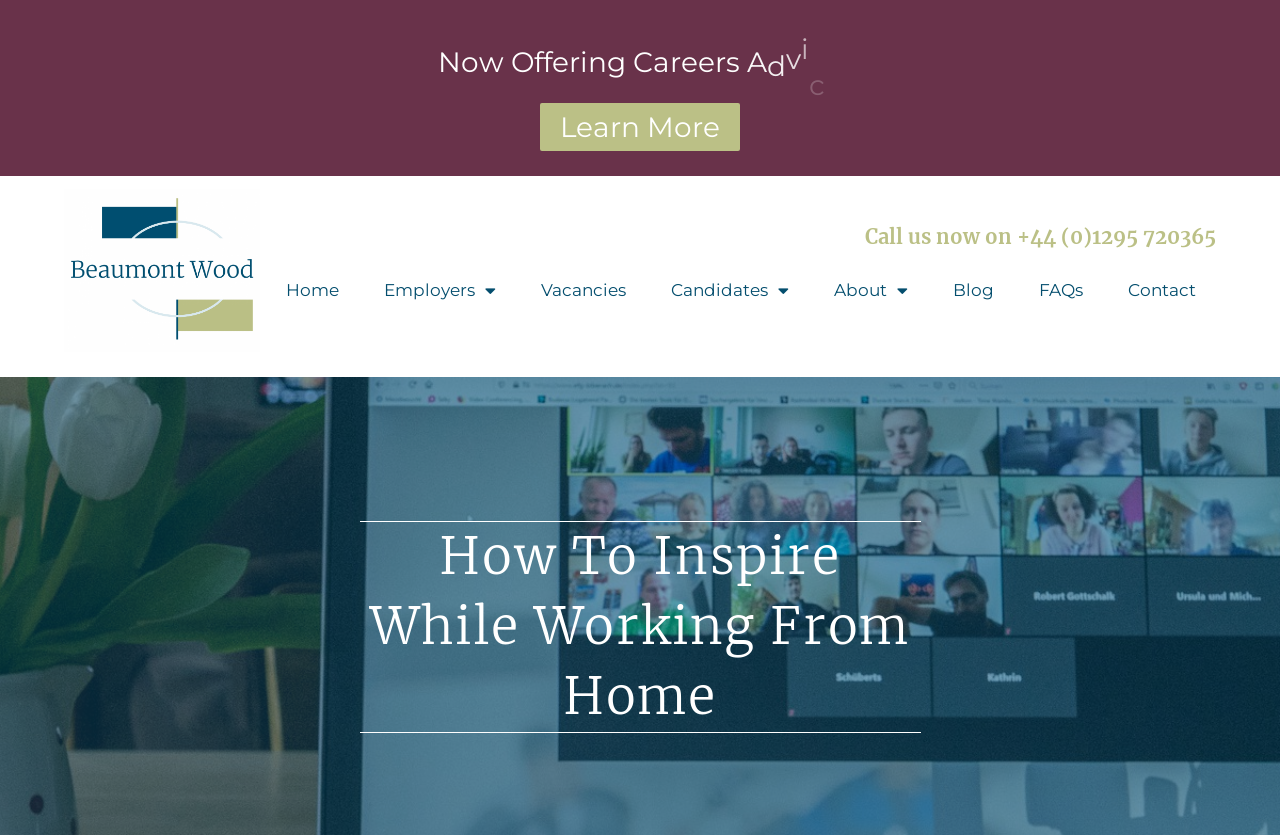Identify the coordinates of the bounding box for the element that must be clicked to accomplish the instruction: "View Vacancies".

[0.407, 0.32, 0.505, 0.375]